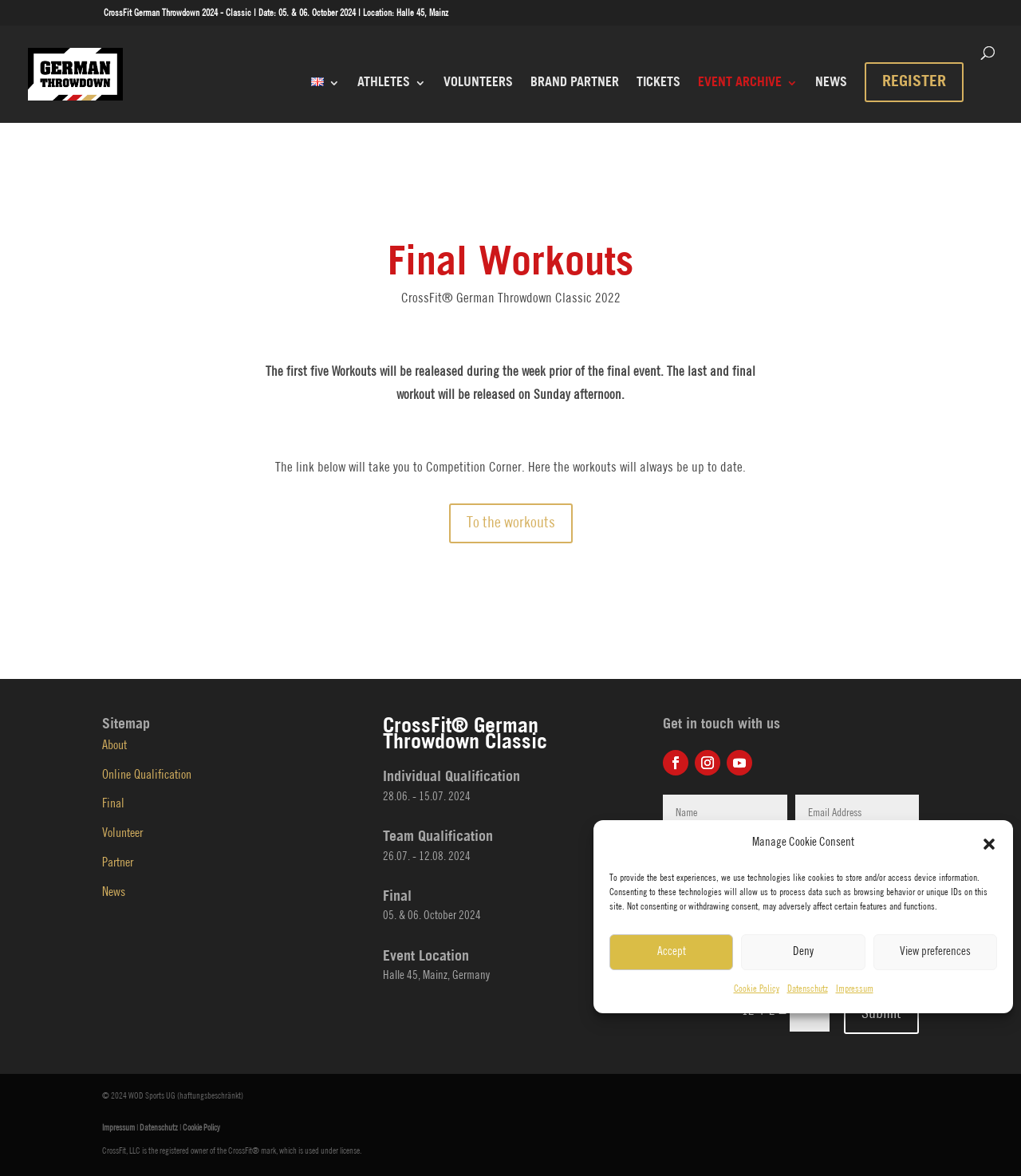Please identify the bounding box coordinates of the clickable area that will fulfill the following instruction: "Click the 'Close dialogue' button". The coordinates should be in the format of four float numbers between 0 and 1, i.e., [left, top, right, bottom].

[0.961, 0.711, 0.977, 0.724]